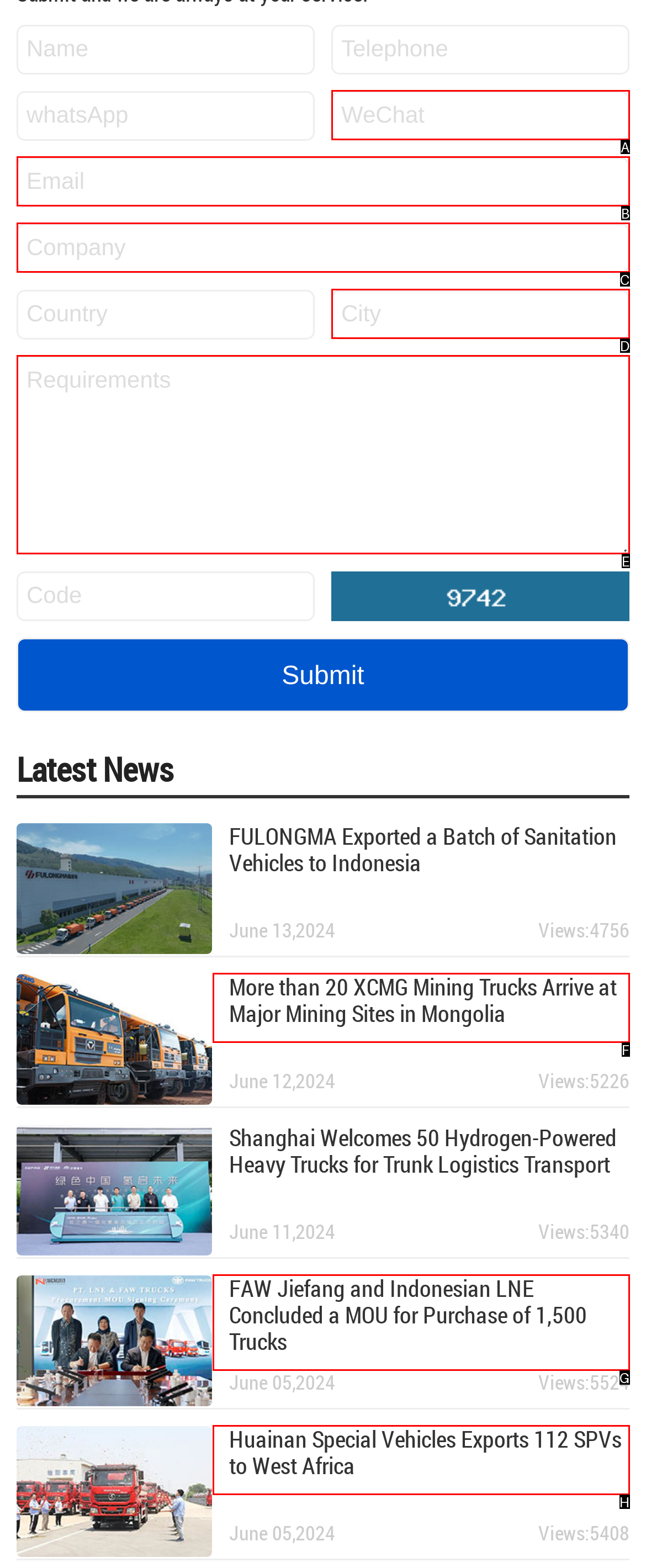Match the element description: name="_refer[unit]" placeholder="Company" to the correct HTML element. Answer with the letter of the selected option.

C